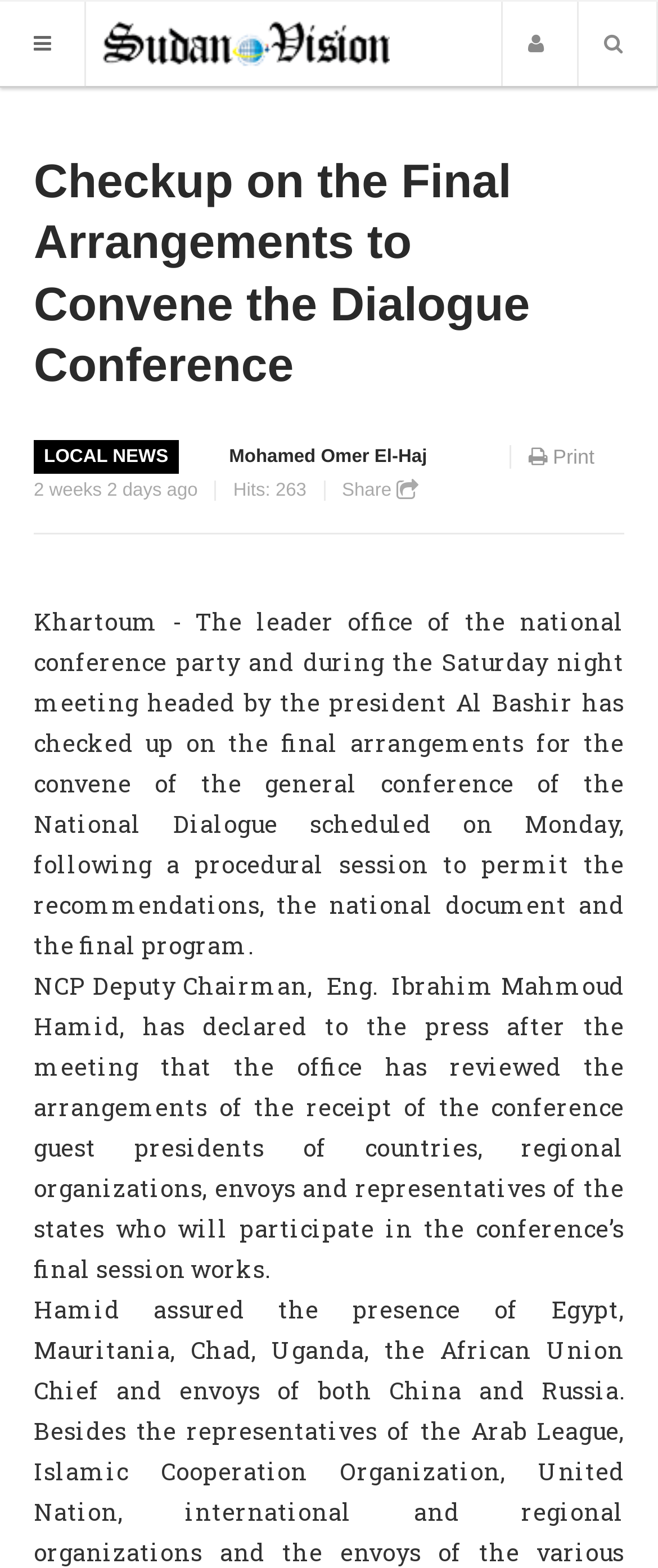Please find the bounding box coordinates of the element that needs to be clicked to perform the following instruction: "Share the article". The bounding box coordinates should be four float numbers between 0 and 1, represented as [left, top, right, bottom].

[0.494, 0.302, 0.662, 0.323]